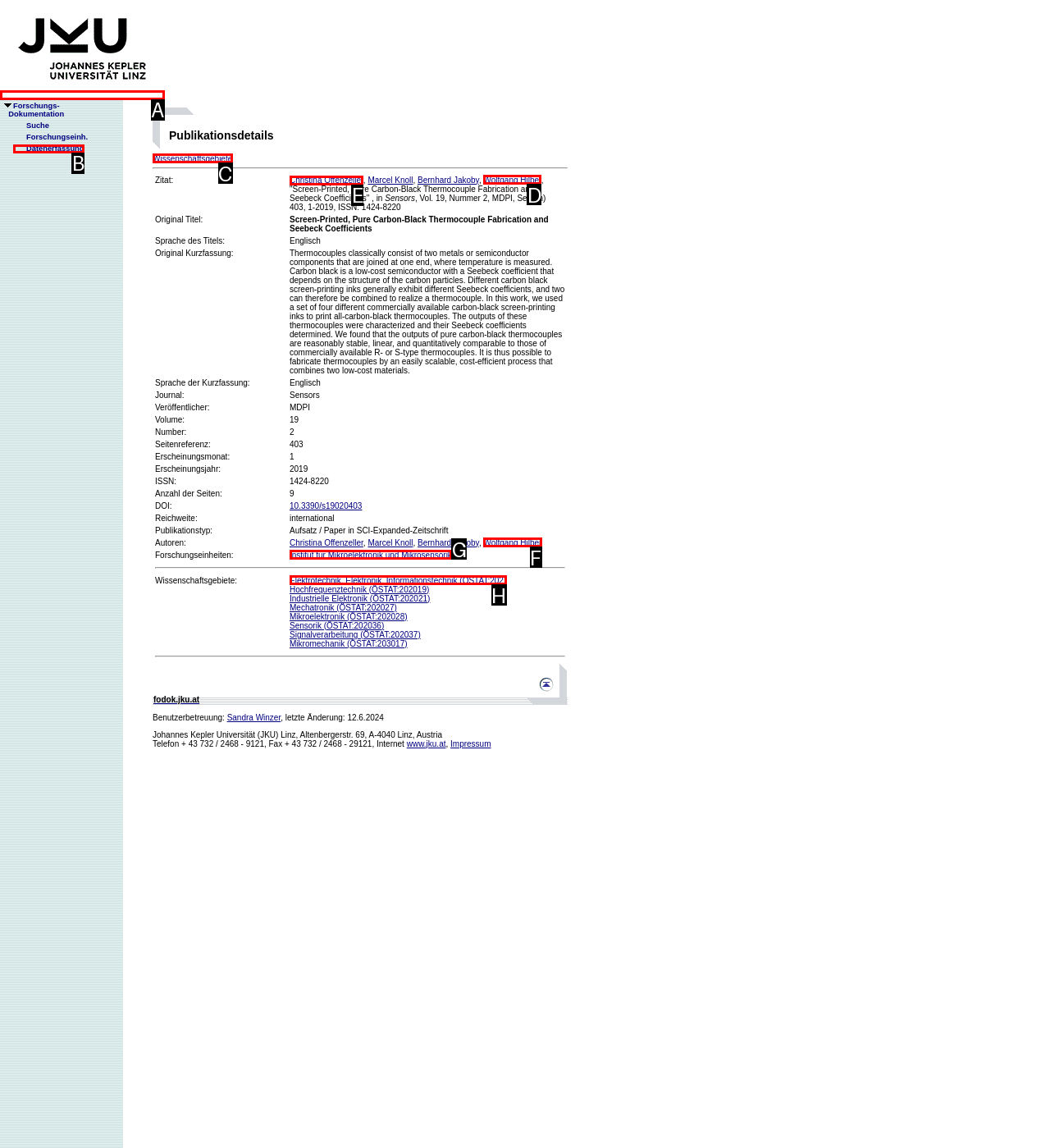Choose the letter of the option that needs to be clicked to perform the task: view the authors of the publication. Answer with the letter.

E